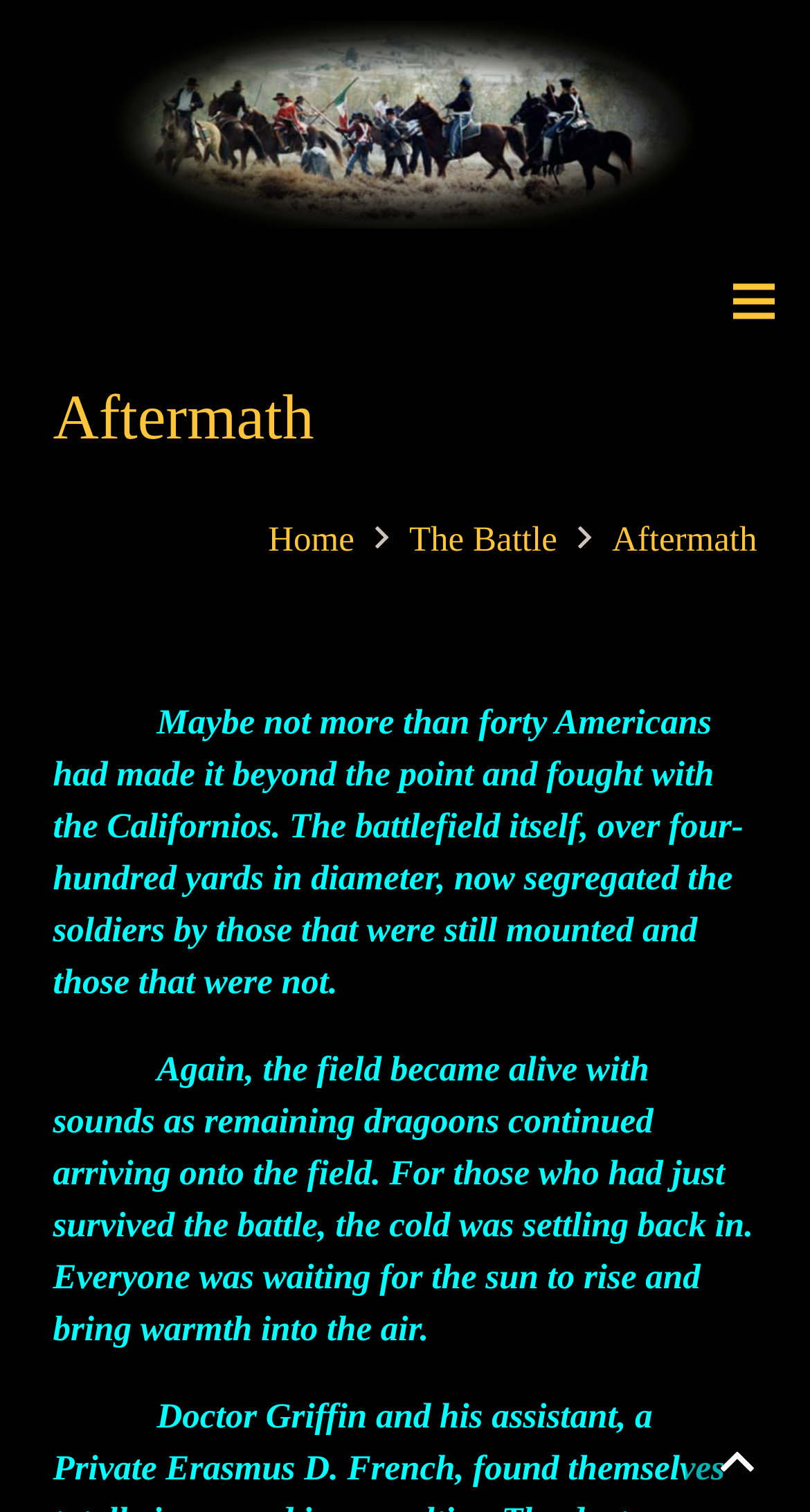Provide the bounding box coordinates of the UI element this sentence describes: "Nicholas Geoffrey".

None